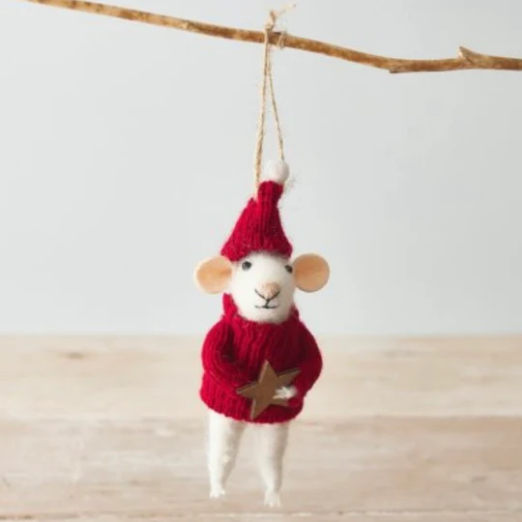Elaborate on all the features and components visible in the image.

This charming image features a delightful felted mouse ornament, whimsically dressed in a vibrant red sweater and a matching pointed hat adorned with a fluffy pom-pom. The mouse, with its sweet expression and prominent ears, is playfully holding a star, symbolizing the festive spirit. This hanging decoration is designed to bring a touch of warmth and cheer to your holiday decor. Its unique craftsmanship and playful design make it a perfect addition to Christmas-themed displays, ensuring it captures the hearts of all who see it.